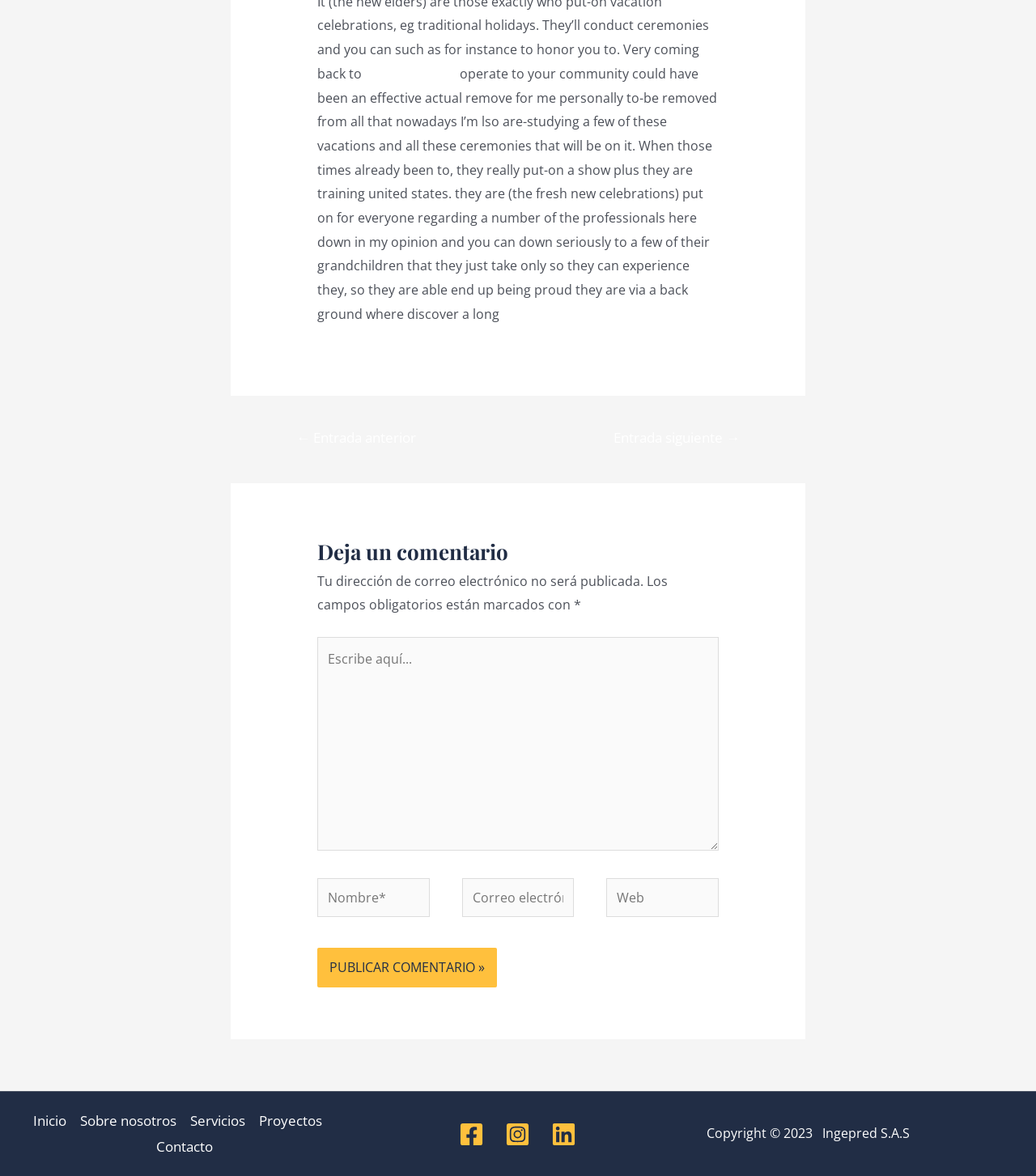Pinpoint the bounding box coordinates of the element that must be clicked to accomplish the following instruction: "Click on the 'Entrada anterior' link". The coordinates should be in the format of four float numbers between 0 and 1, i.e., [left, top, right, bottom].

[0.266, 0.36, 0.422, 0.387]